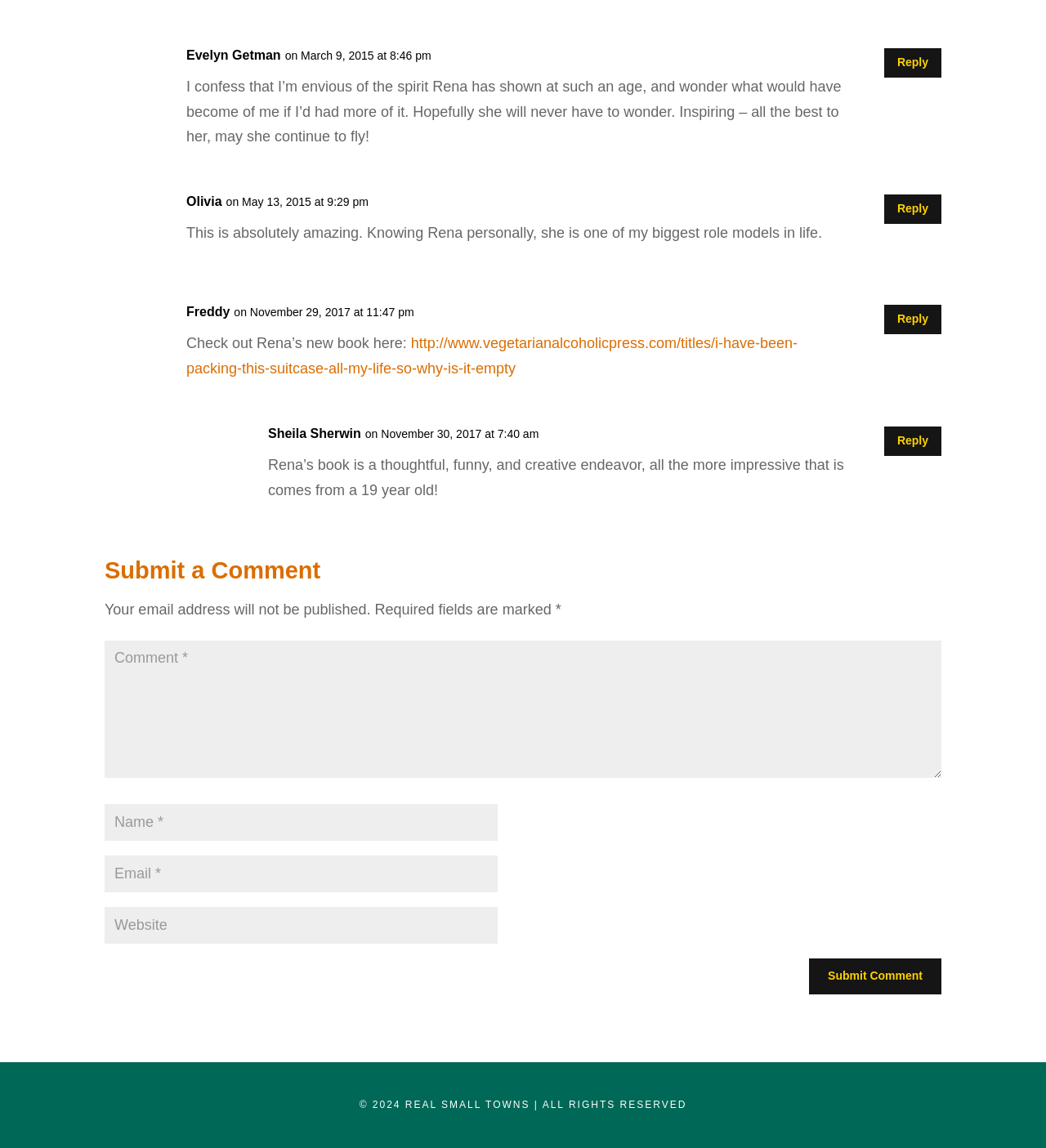Identify the bounding box of the HTML element described here: "name="submit" value="Submit Comment"". Provide the coordinates as four float numbers between 0 and 1: [left, top, right, bottom].

[0.774, 0.835, 0.9, 0.866]